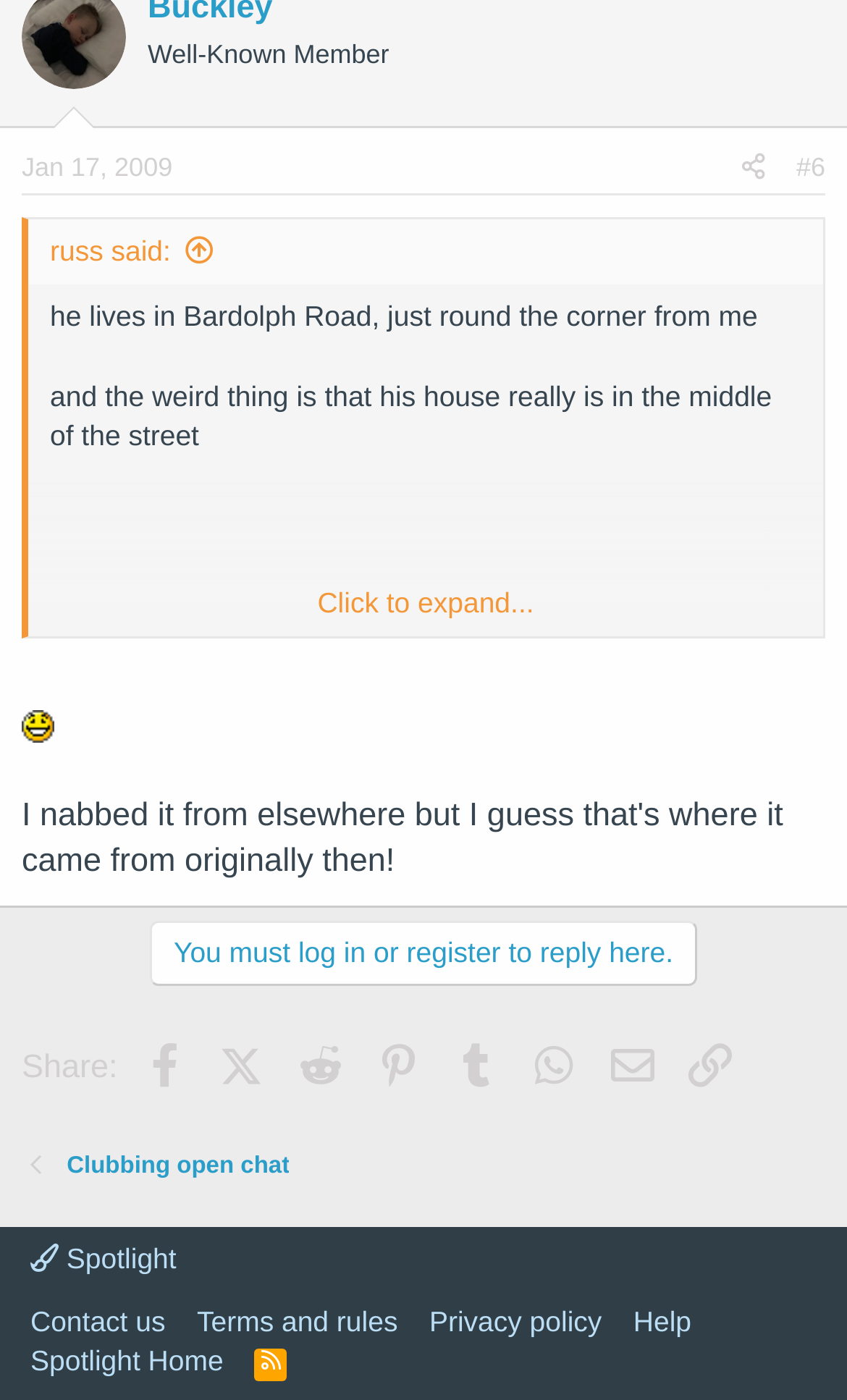Pinpoint the bounding box coordinates of the area that must be clicked to complete this instruction: "Click on the 'Share' link".

[0.858, 0.103, 0.922, 0.138]